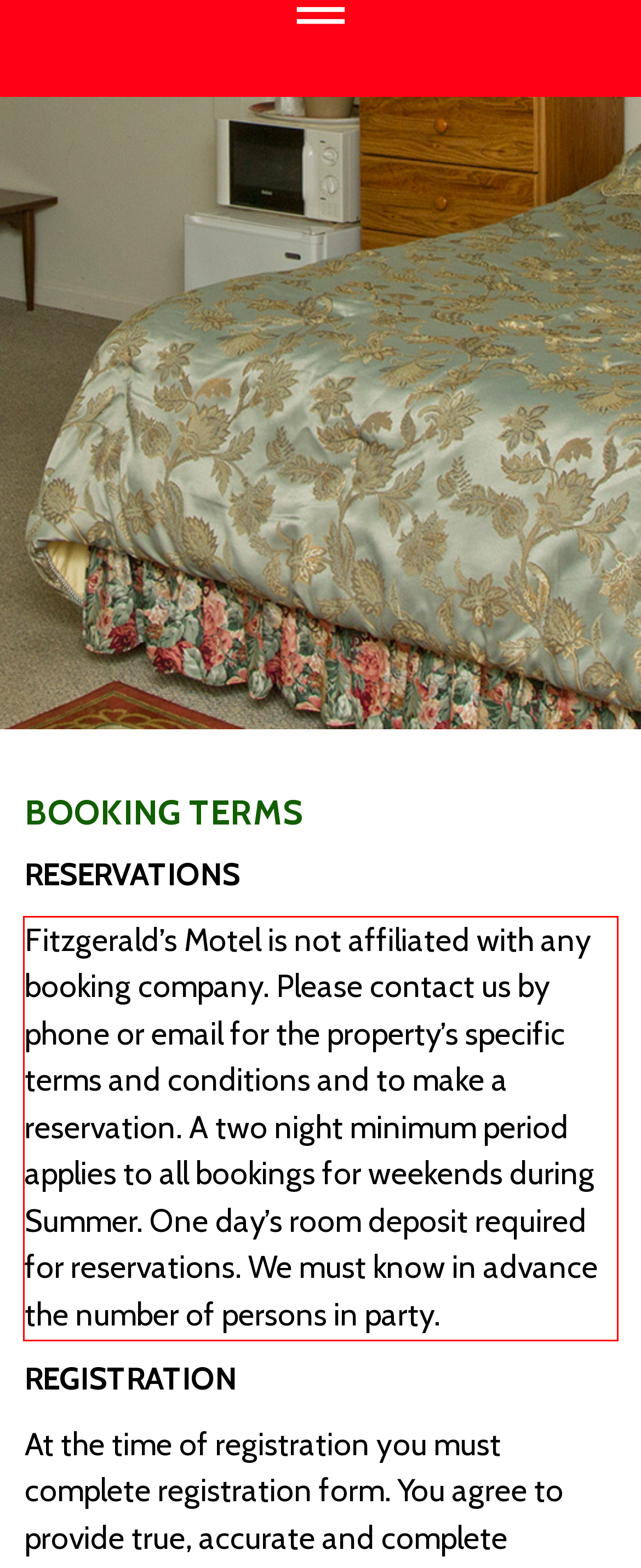Identify and transcribe the text content enclosed by the red bounding box in the given screenshot.

Fitzgerald’s Motel is not affiliated with any booking company. Please contact us by phone or email for the property’s specific terms and conditions and to make a reservation. A two night minimum period applies to all bookings for weekends during Summer. One day’s room deposit required for reservations. We must know in advance the number of persons in party.